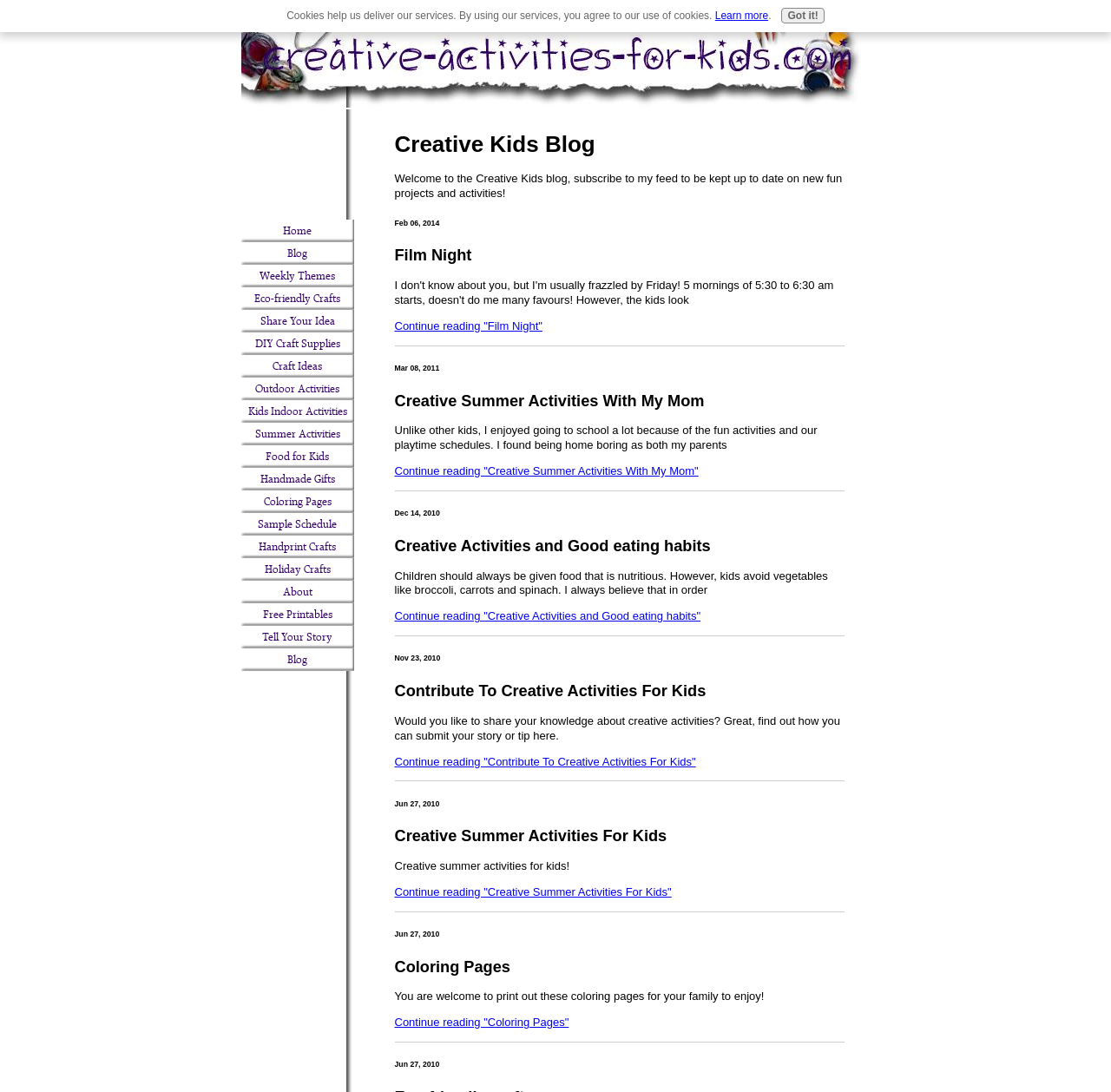Kindly provide the bounding box coordinates of the section you need to click on to fulfill the given instruction: "Click on the 'Film Night' link".

[0.355, 0.292, 0.488, 0.304]